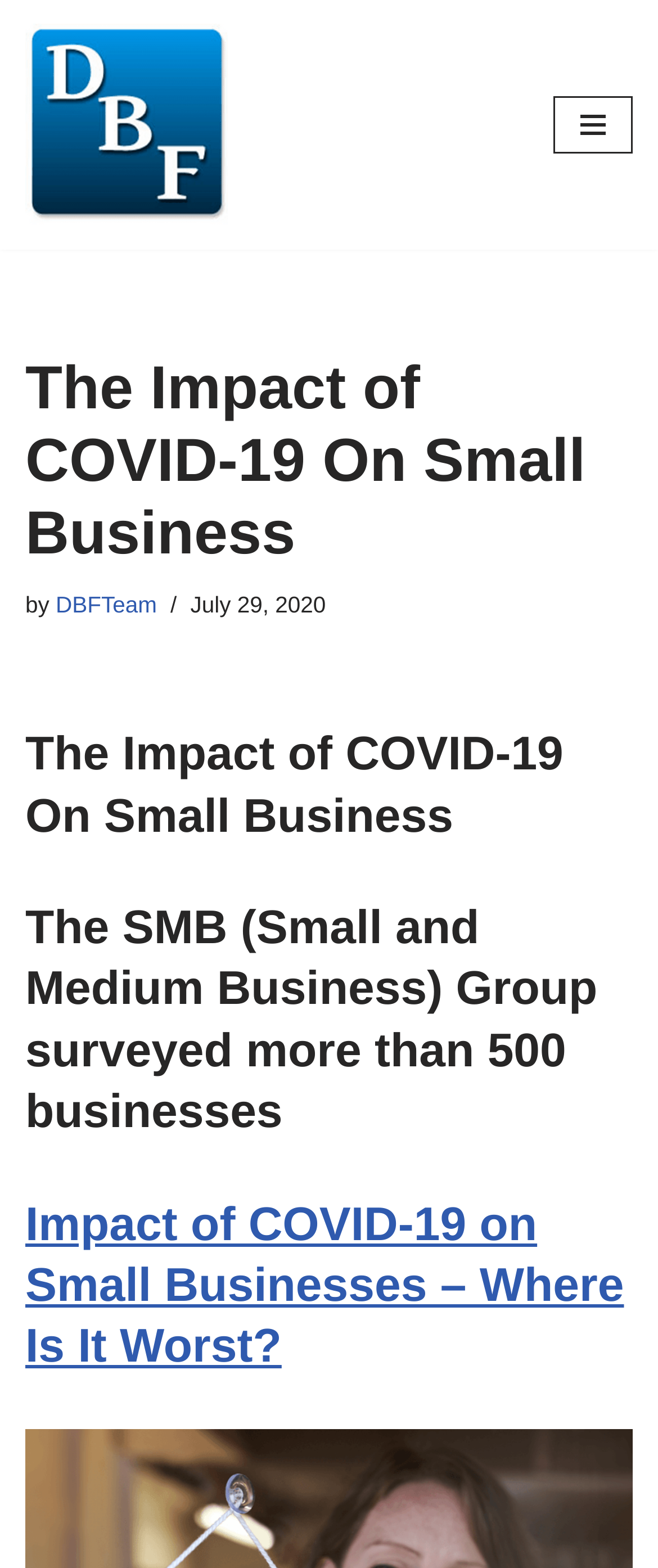Bounding box coordinates must be specified in the format (top-left x, top-left y, bottom-right x, bottom-right y). All values should be floating point numbers between 0 and 1. What are the bounding box coordinates of the UI element described as: DBFTeam

[0.085, 0.377, 0.239, 0.393]